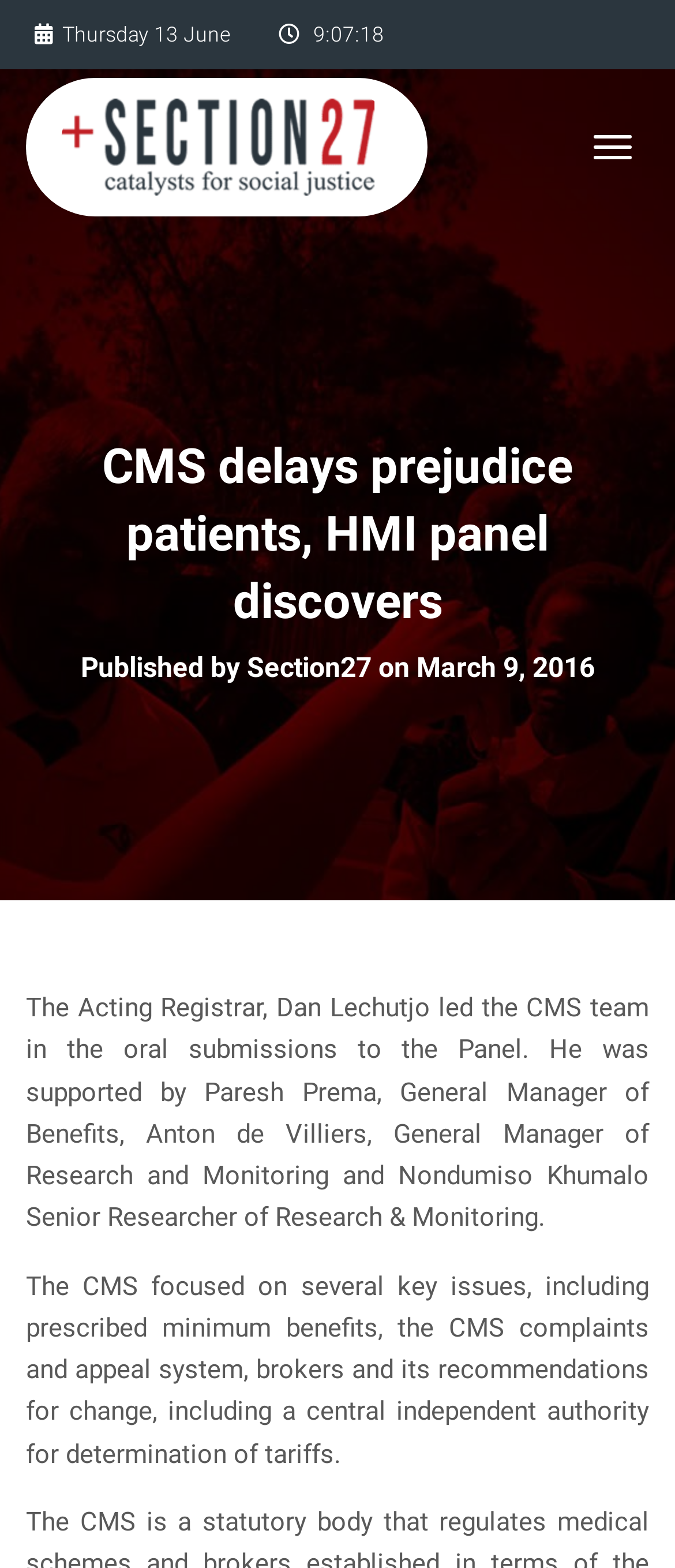Bounding box coordinates should be in the format (top-left x, top-left y, bottom-right x, bottom-right y) and all values should be floating point numbers between 0 and 1. Determine the bounding box coordinate for the UI element described as: Toggle Navigation

[0.854, 0.076, 0.962, 0.112]